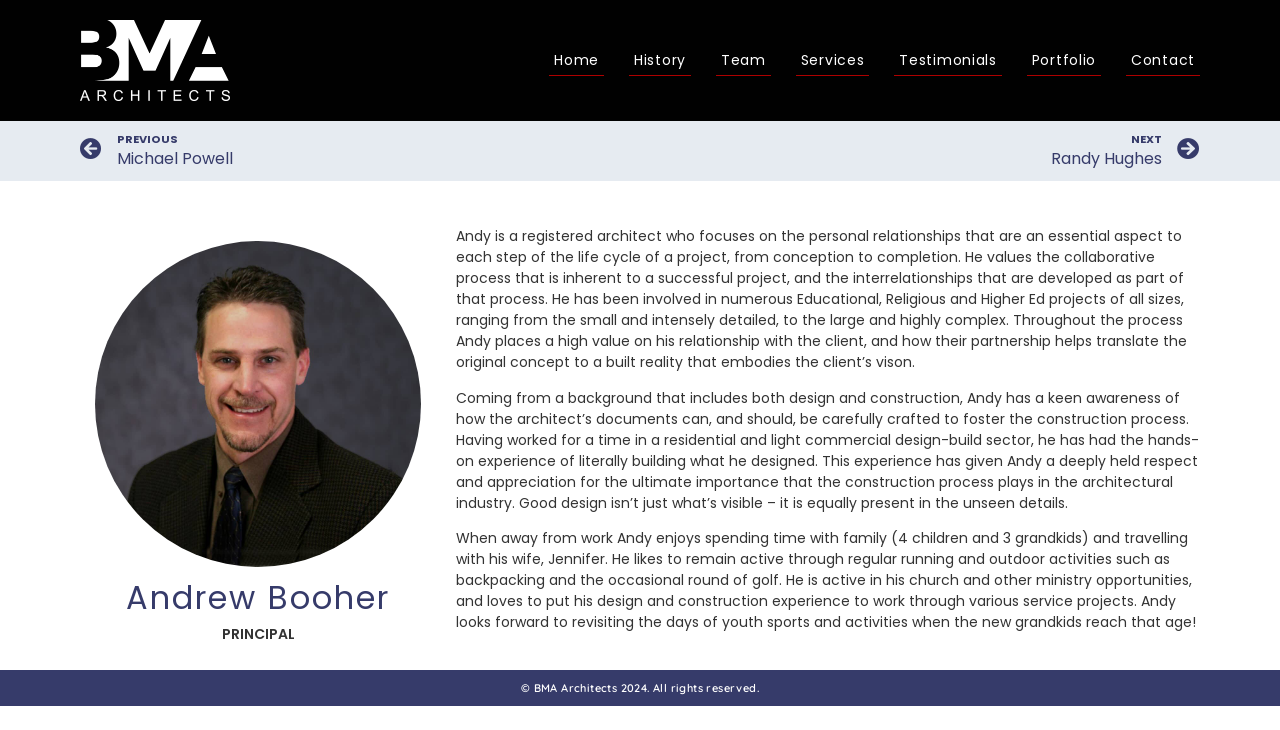Find the coordinates for the bounding box of the element with this description: "NextRandy HughesNext".

[0.5, 0.179, 0.937, 0.235]